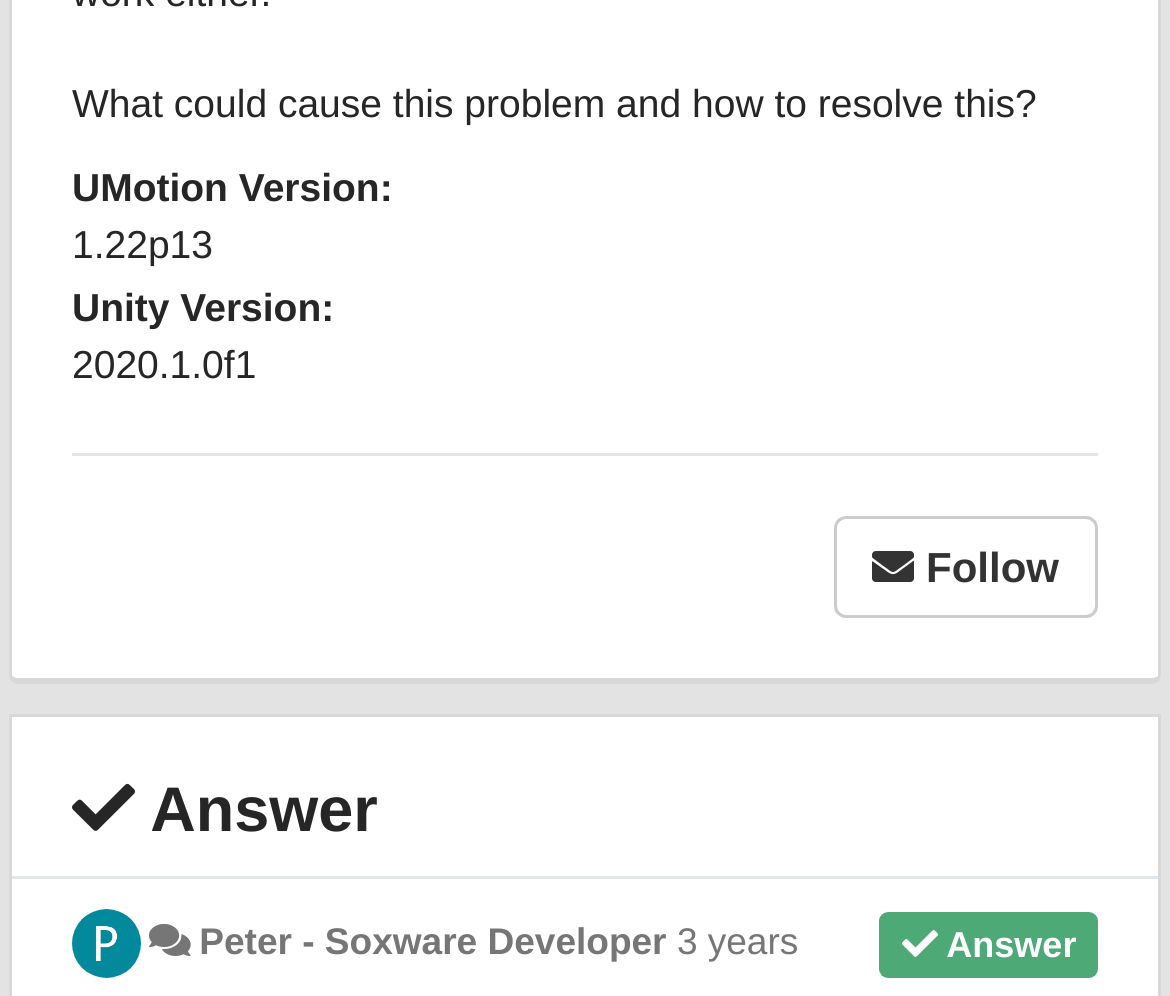Based on the description "Follow", find the bounding box of the specified UI element.

[0.712, 0.519, 0.938, 0.621]